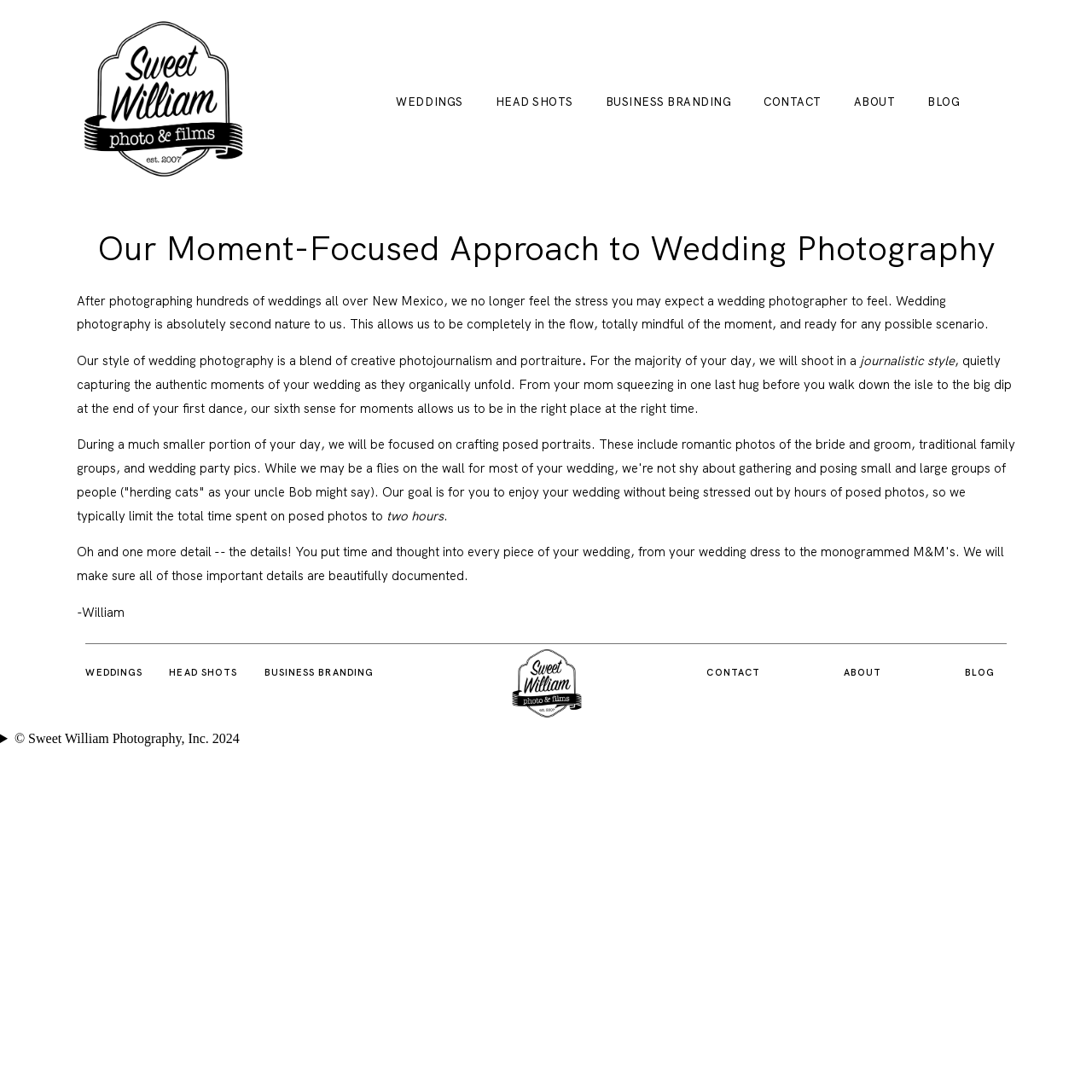Identify the main title of the webpage and generate its text content.

Our Moment-Focused Approach to Wedding Photography